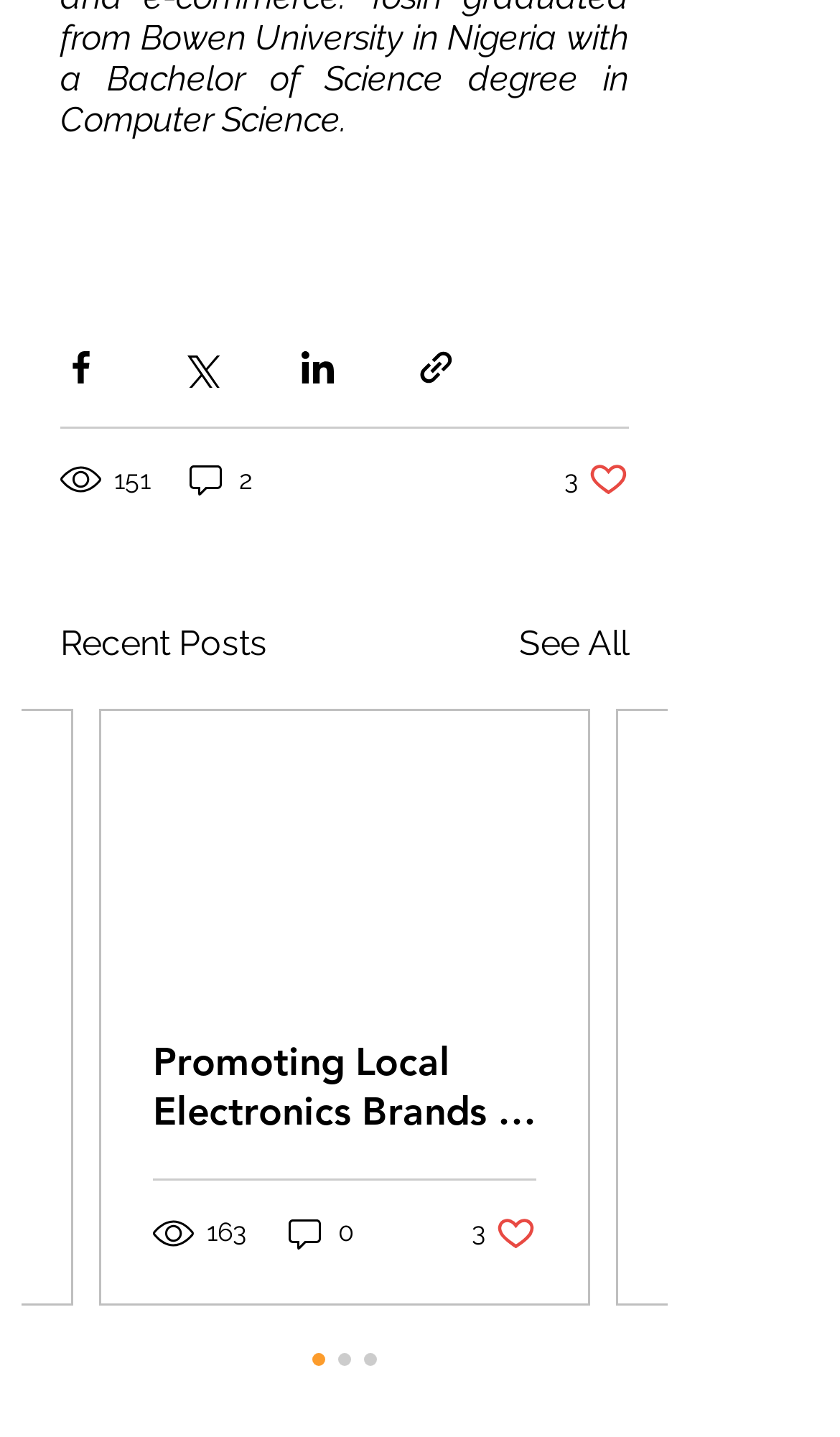Please identify the bounding box coordinates of the clickable element to fulfill the following instruction: "Read the article about promoting local electronics brands in Senegal". The coordinates should be four float numbers between 0 and 1, i.e., [left, top, right, bottom].

[0.182, 0.722, 0.638, 0.791]